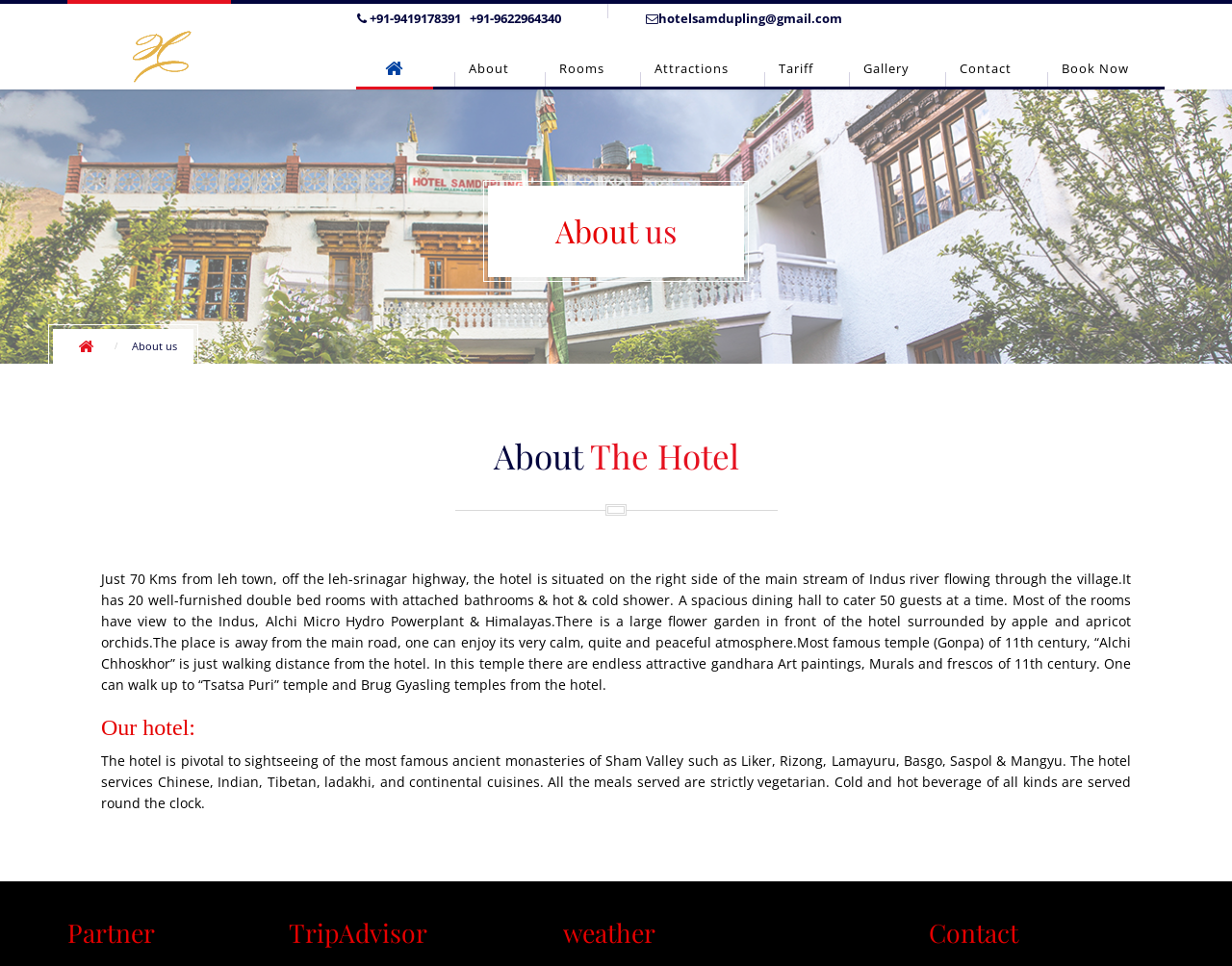Locate the bounding box coordinates of the element that should be clicked to fulfill the instruction: "Click the Home link".

[0.289, 0.052, 0.352, 0.09]